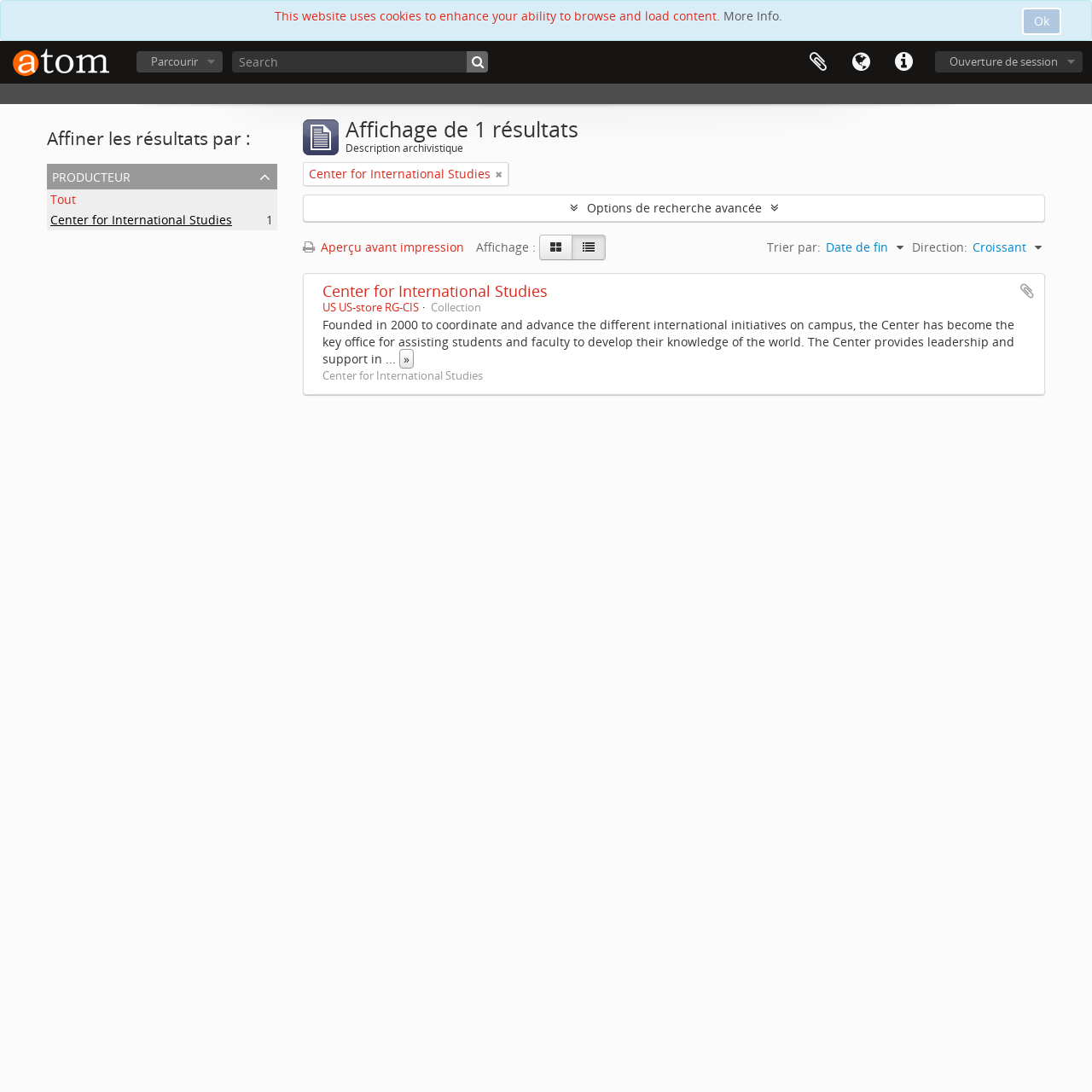What is the language of the webpage?
From the screenshot, supply a one-word or short-phrase answer.

French and English